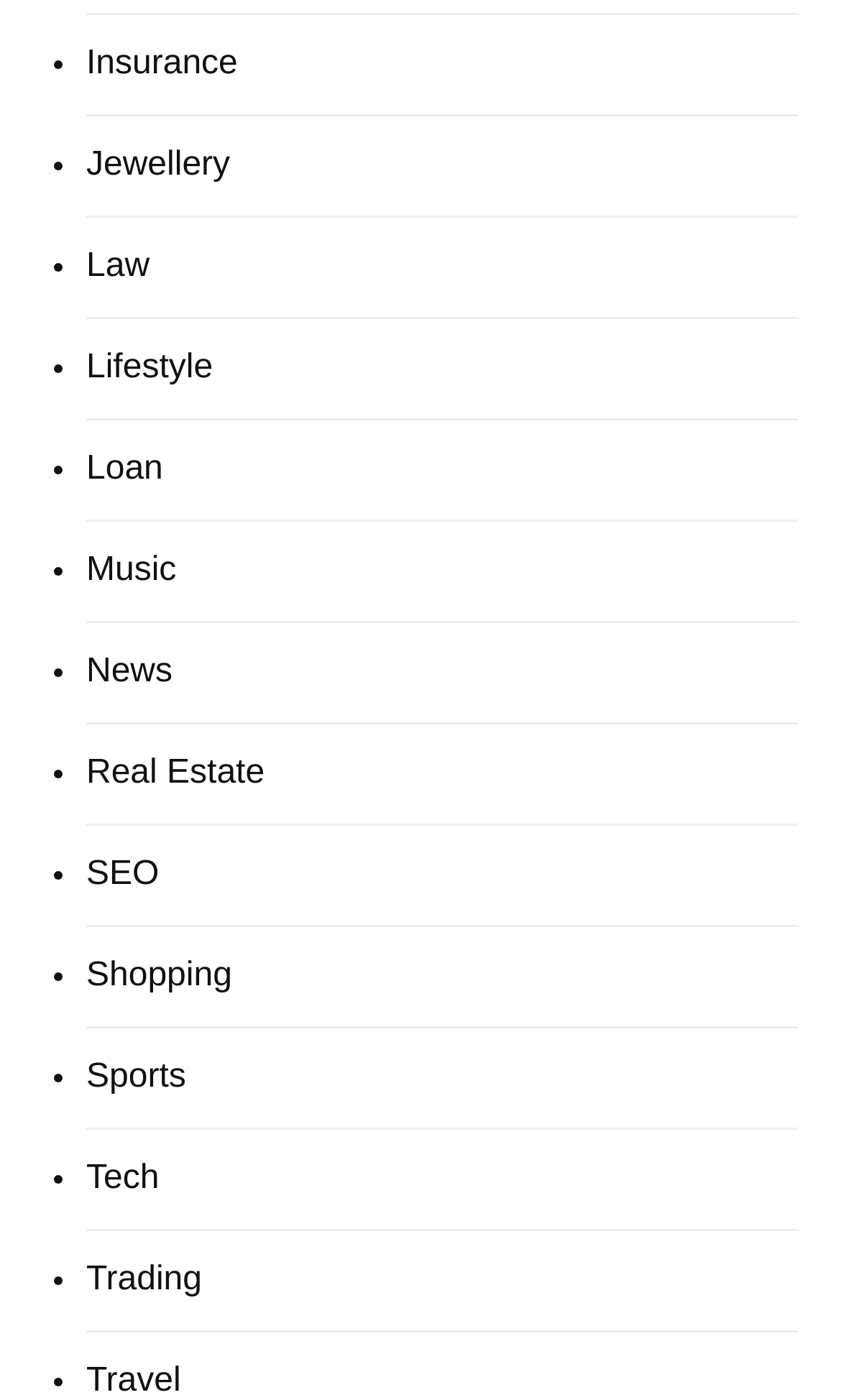Is 'Music' above 'News'?
Please answer the question with a detailed response using the information from the screenshot.

Yes, 'Music' is above 'News' because the link element with the text 'Music' has a bounding box coordinate of [0.103, 0.396, 0.21, 0.421], which is above the link element with the text 'News' with a bounding box coordinate of [0.103, 0.469, 0.205, 0.493].